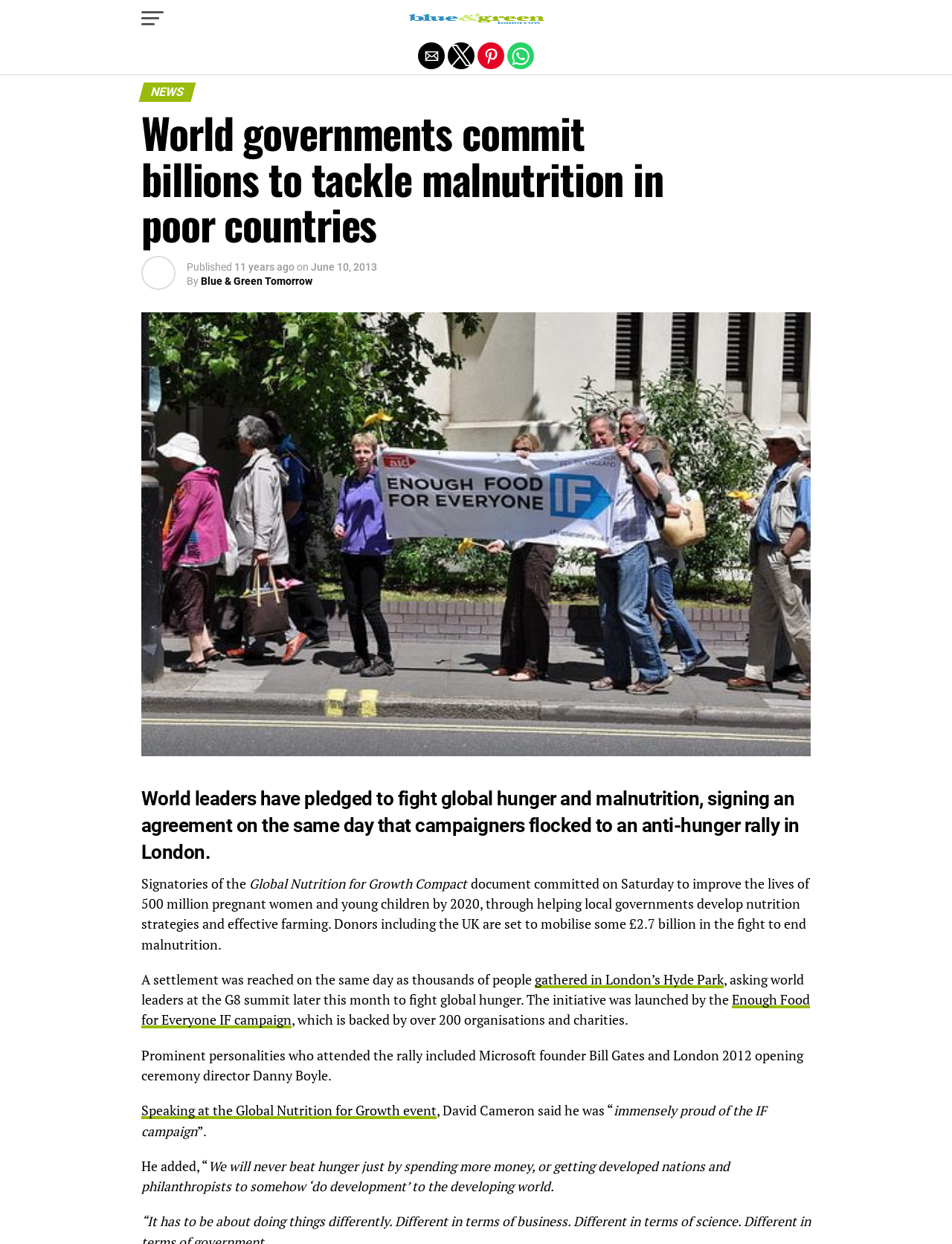Identify the title of the webpage and provide its text content.

World governments commit billions to tackle malnutrition in poor countries